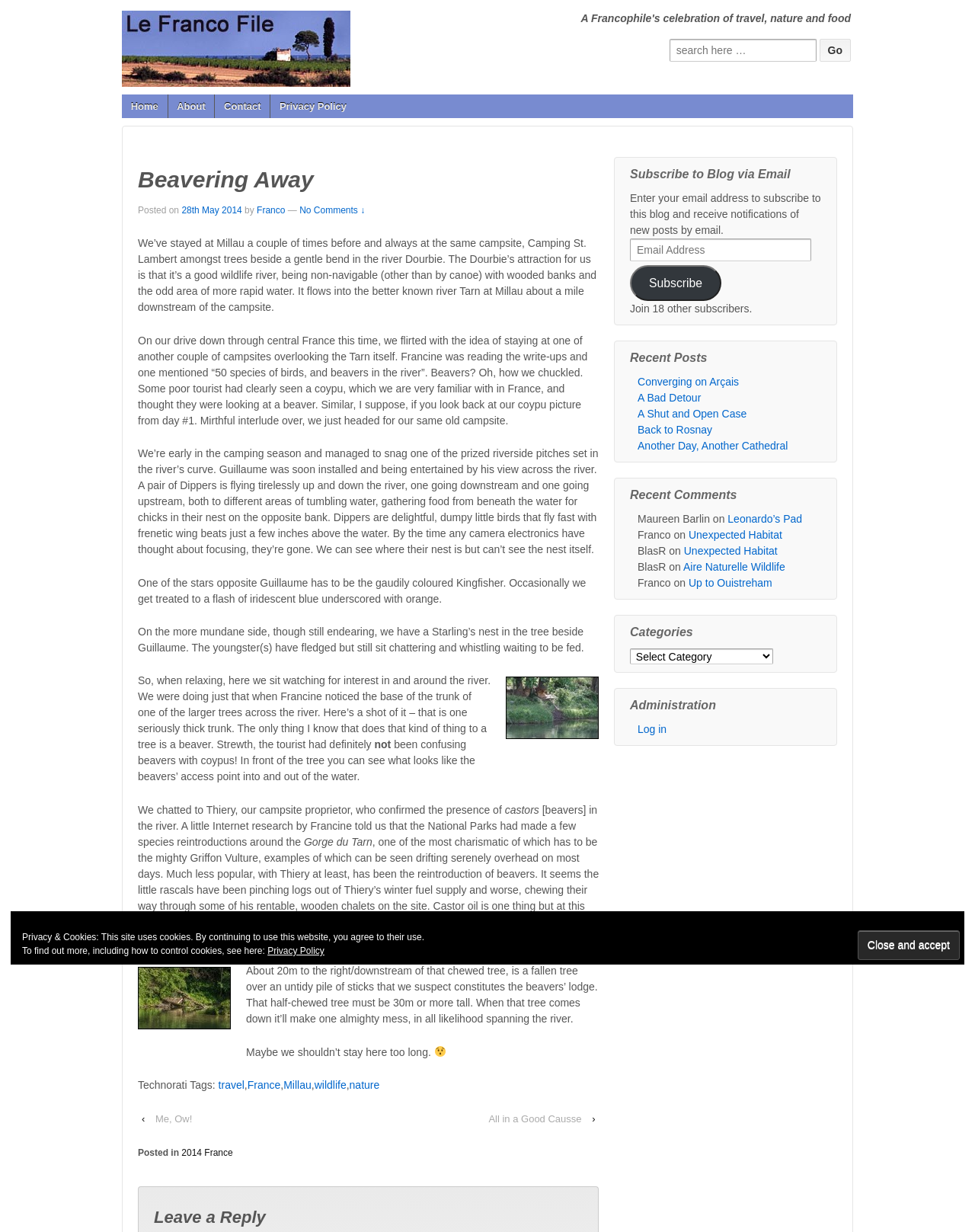Can you find the bounding box coordinates for the element that needs to be clicked to execute this instruction: "Search for something"? The coordinates should be given as four float numbers between 0 and 1, i.e., [left, top, right, bottom].

[0.686, 0.032, 0.837, 0.05]